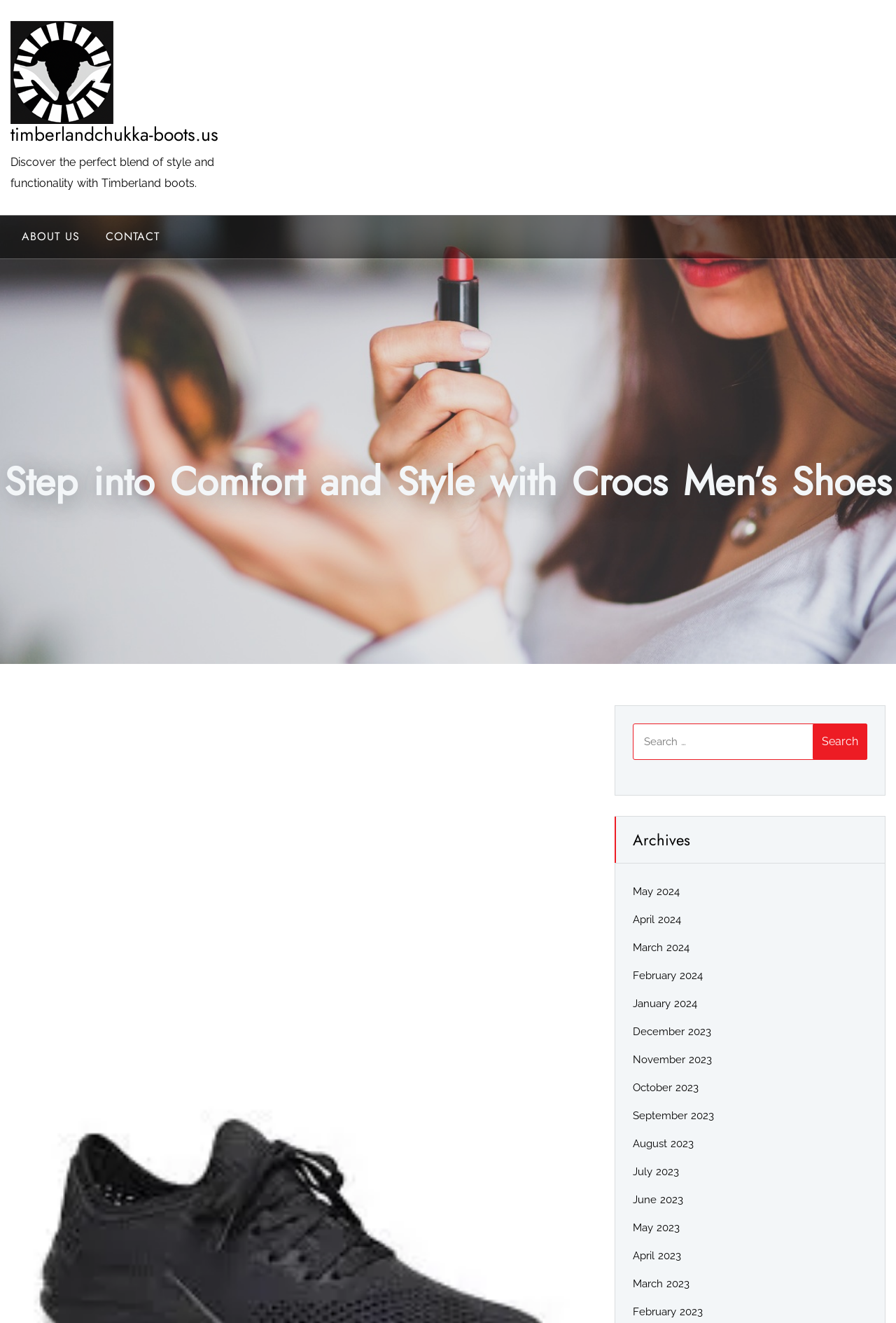Determine the bounding box coordinates for the UI element matching this description: "parent_node: Search for: value="Search"".

[0.907, 0.547, 0.968, 0.574]